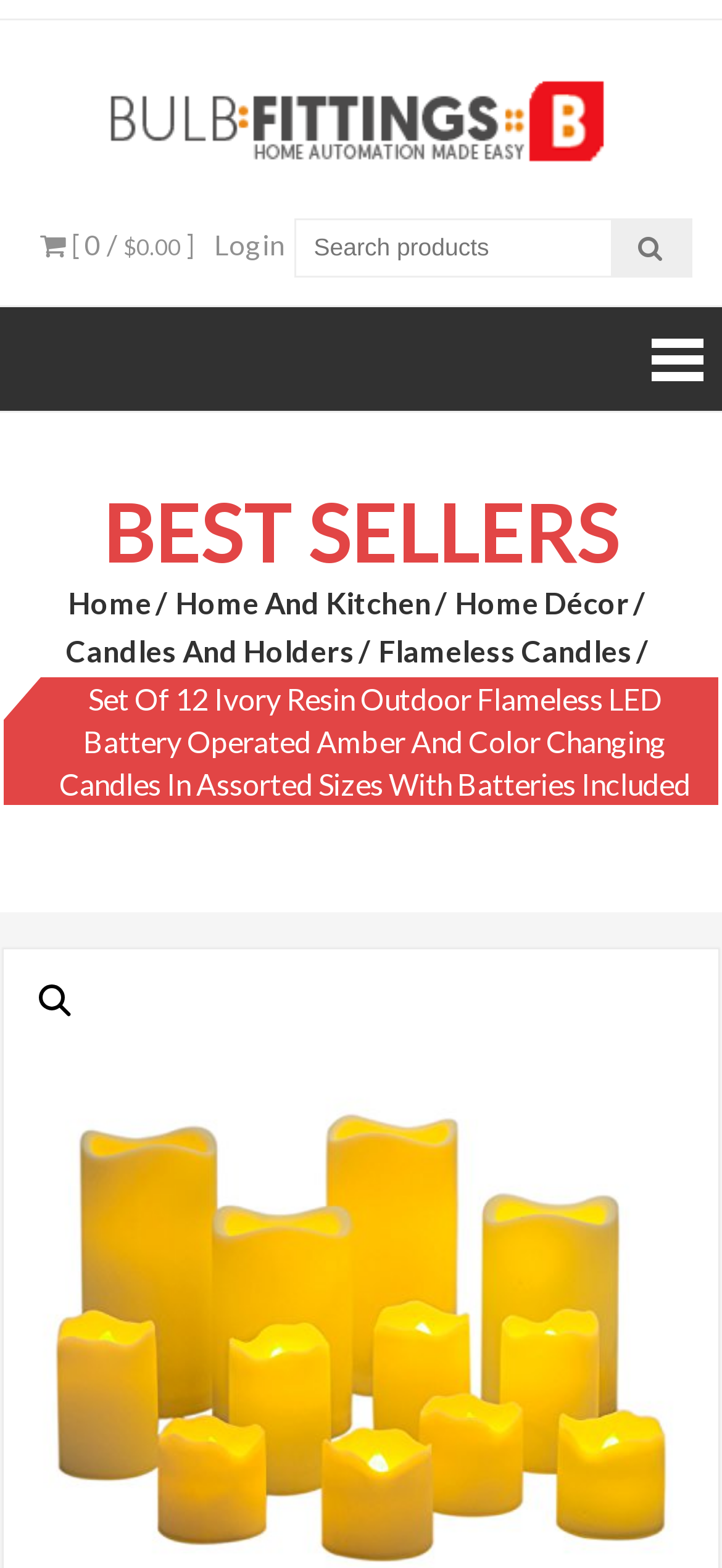Can you specify the bounding box coordinates for the region that should be clicked to fulfill this instruction: "Login".

[0.296, 0.145, 0.394, 0.166]